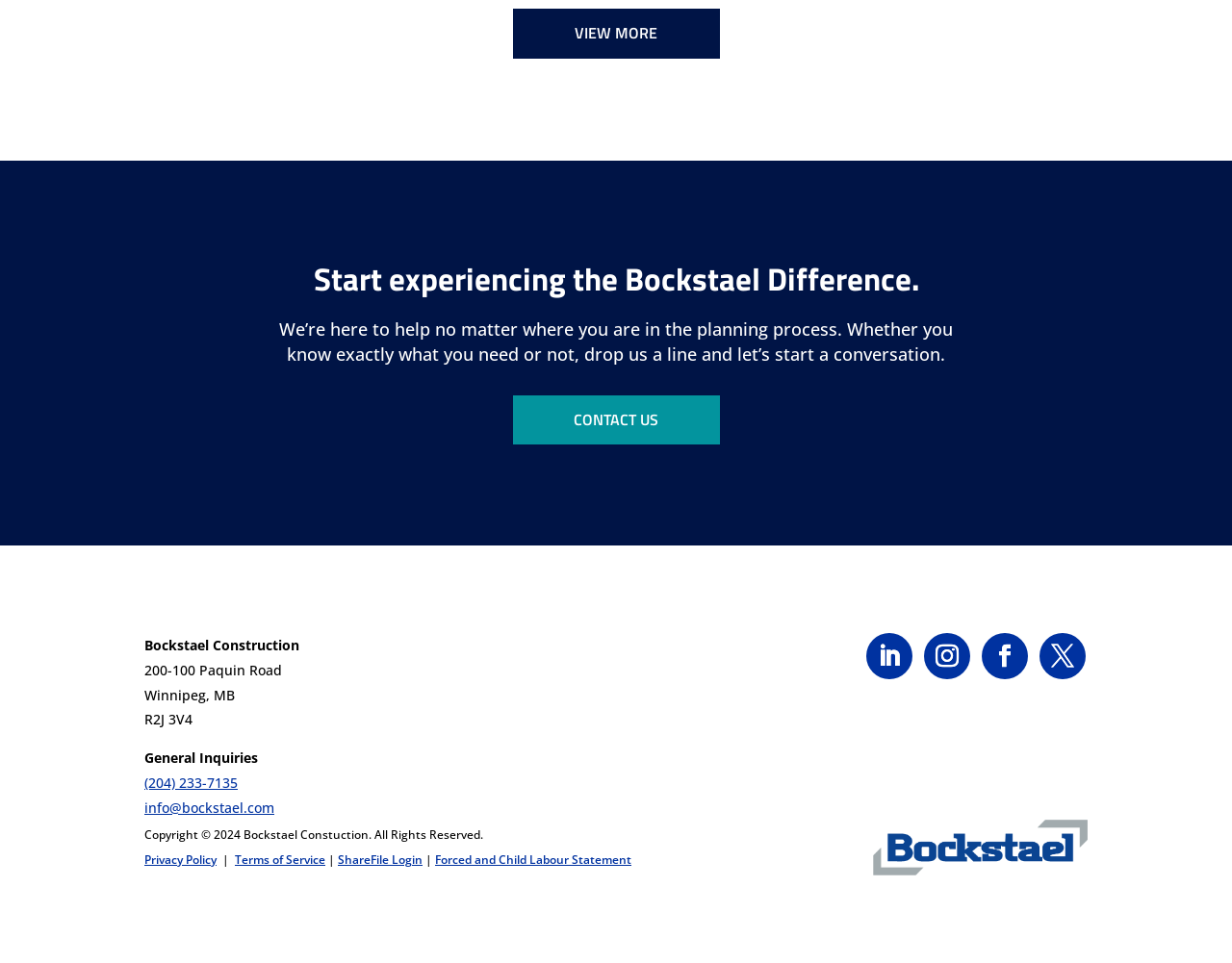Please provide a detailed answer to the question below by examining the image:
What is the copyright year?

The copyright information can be found in the StaticText element with the text 'Copyright © 2024 Bockstael Constuction. All Rights Reserved.' located at [0.117, 0.858, 0.392, 0.875]. The year mentioned is 2024.